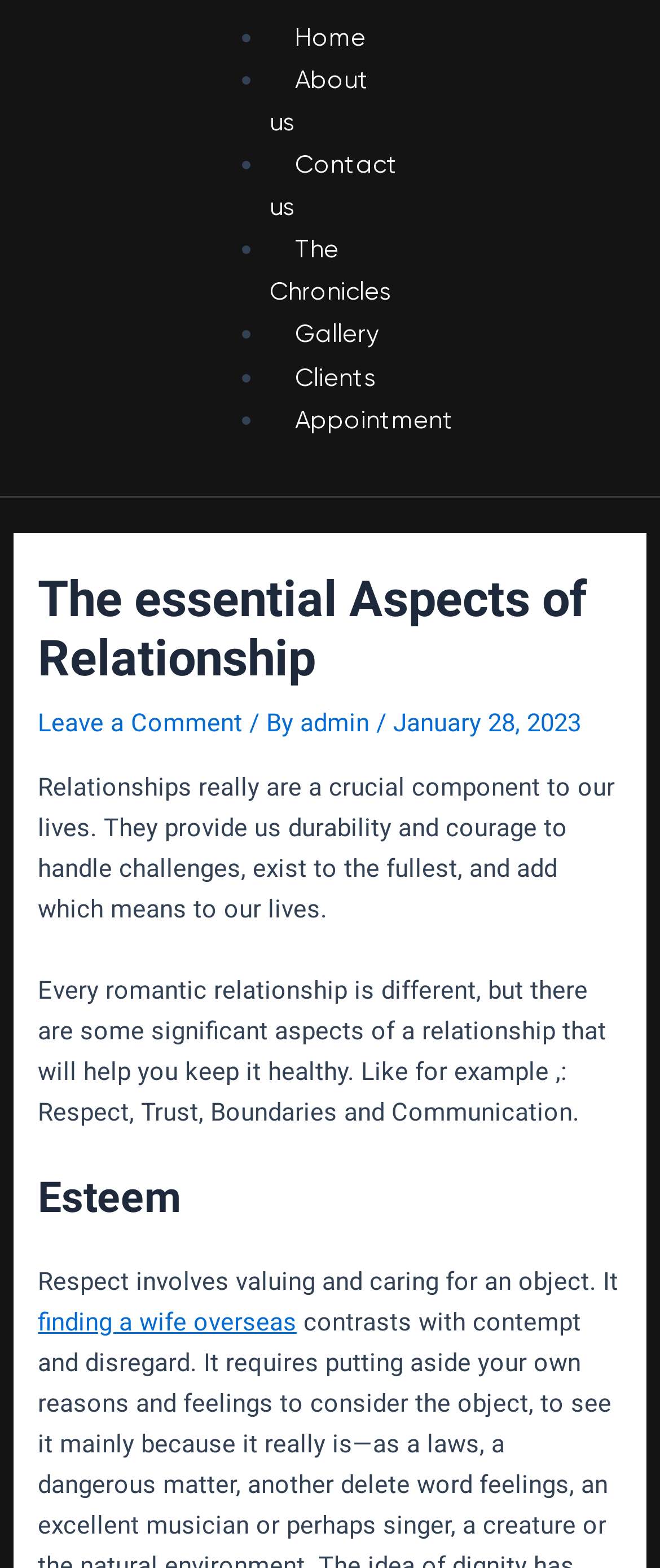What is the date of the article?
Give a detailed response to the question by analyzing the screenshot.

The date of the article is mentioned as 'January 28, 2023' in the webpage, which suggests that the article was published on this date.